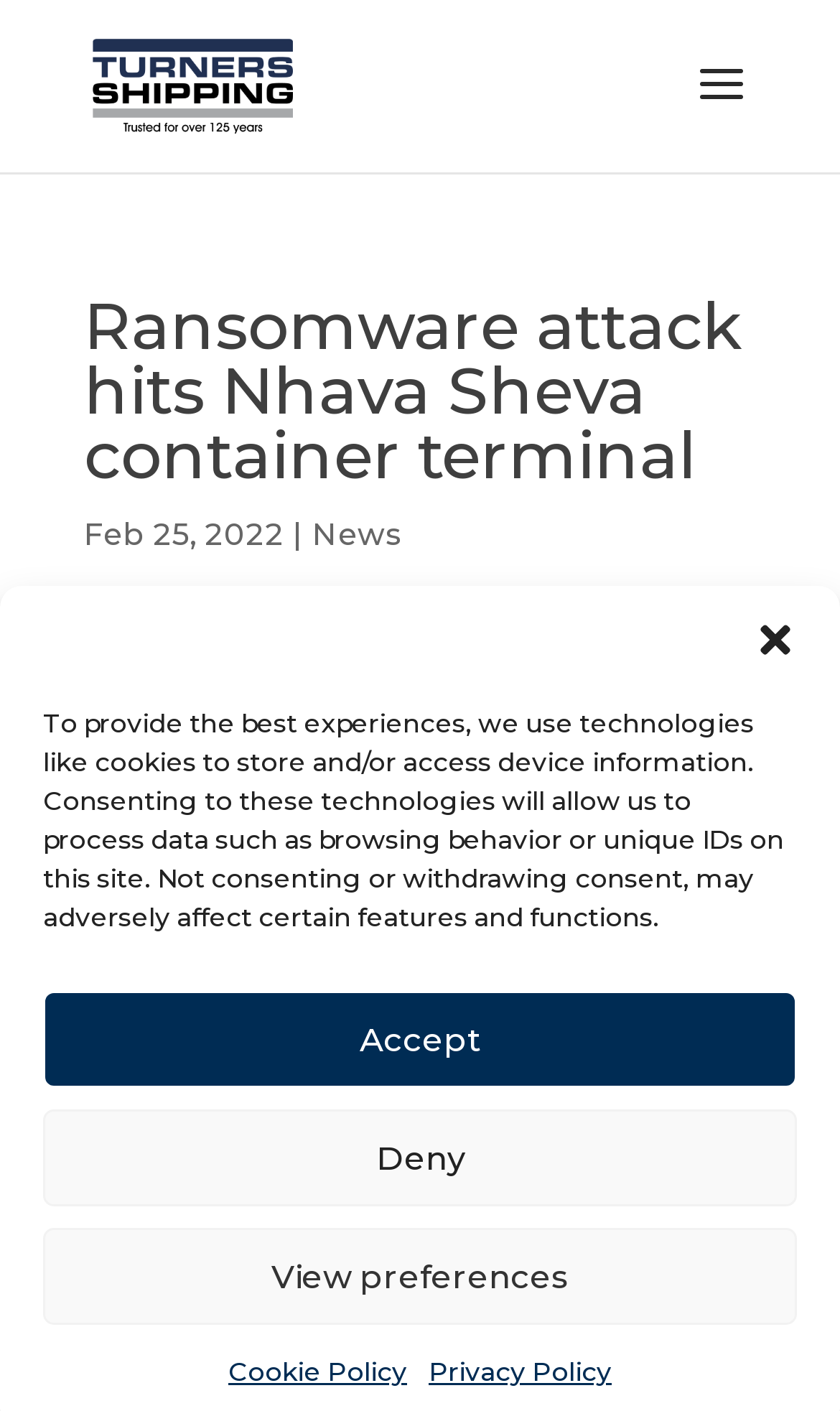Identify and extract the main heading from the webpage.

Ransomware attack hits Nhava Sheva container terminal